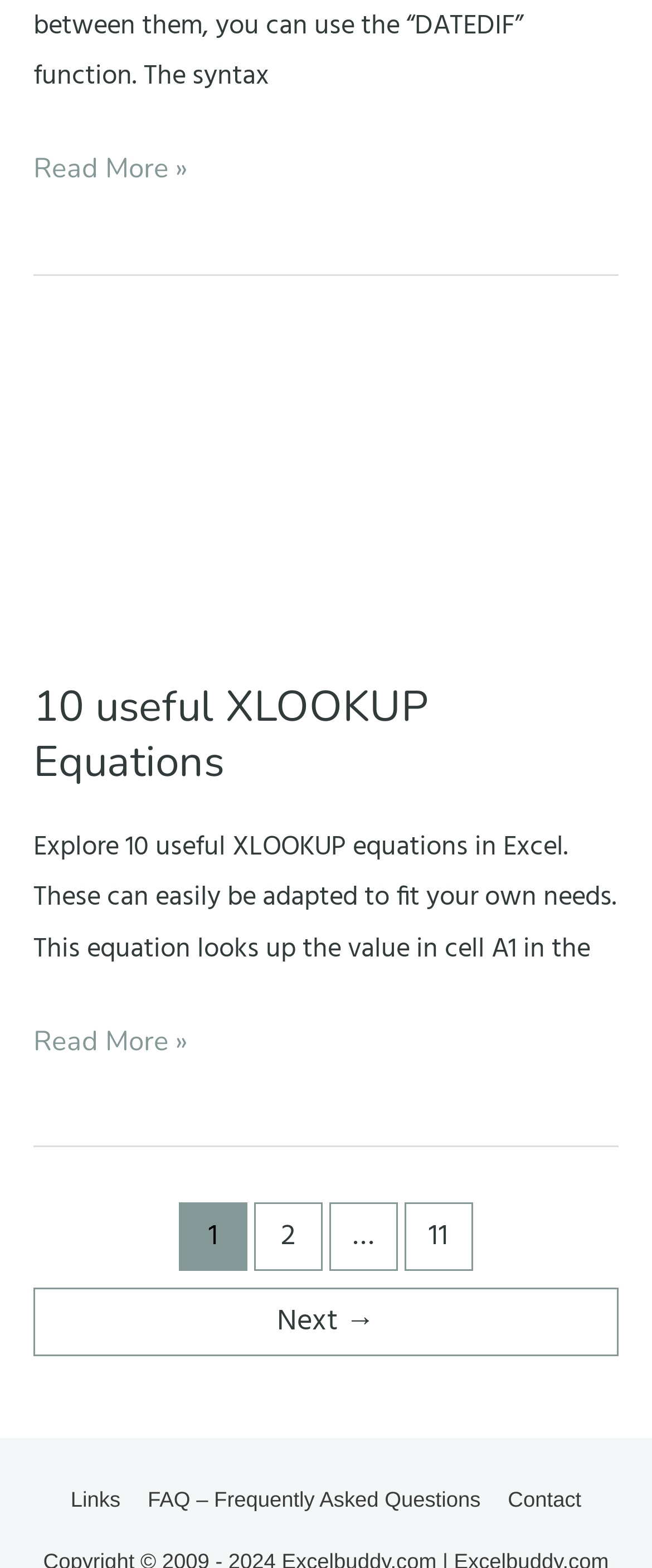How many pagination links are there?
Offer a detailed and full explanation in response to the question.

I counted the number of pagination links by looking at the navigation section with the label 'Post pagination', which contains four links: '2', '…', '11', and 'Next →'.